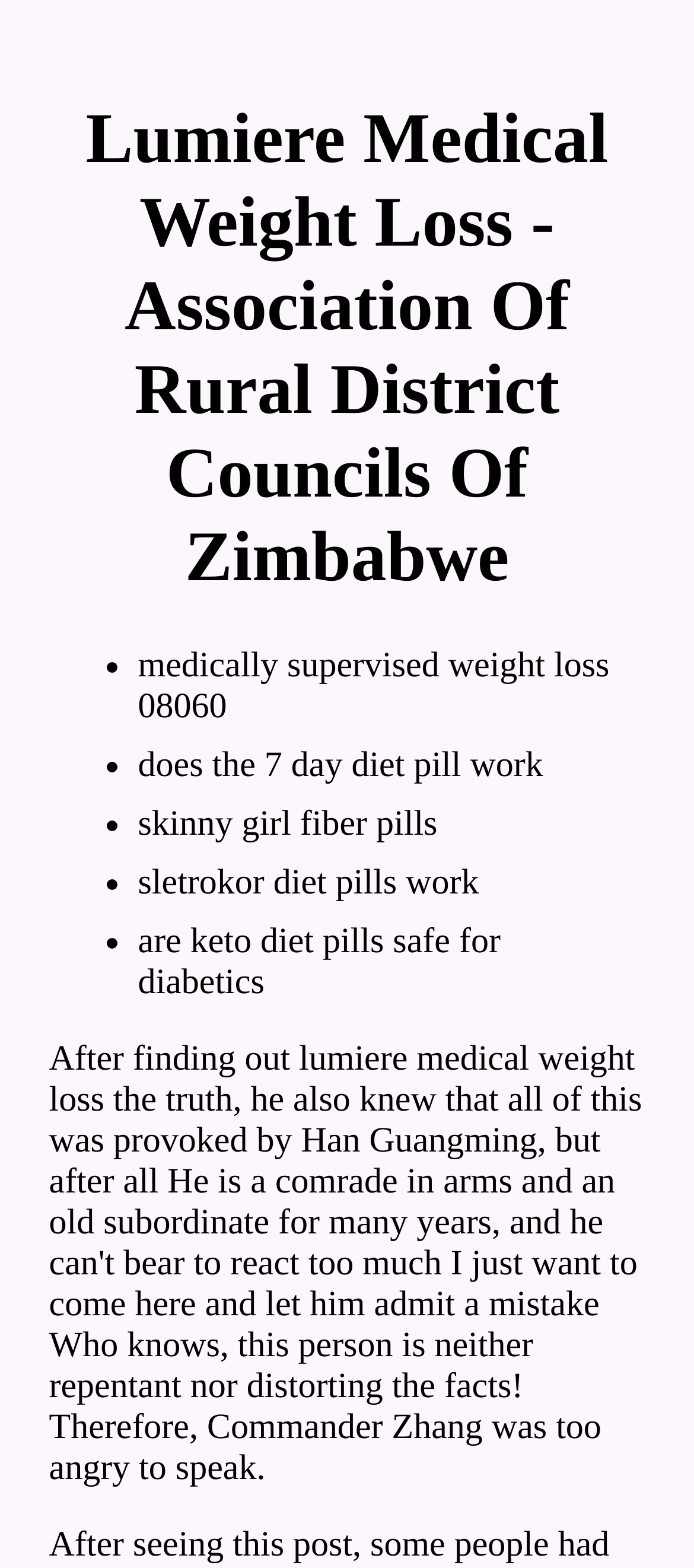Explain the webpage's layout and main content in detail.

The webpage is about Lumiere Medical Weight Loss, with a focus on various weight loss-related topics. At the top, there is a heading that displays the title "Lumiere Medical Weight Loss - Association Of Rural District Councils Of Zimbabwe". 

Below the heading, there is a list of bullet points, each containing a brief description of a weight loss-related topic. The list is positioned near the top of the page, with the bullet points aligned to the left. The topics listed include medically supervised weight loss, the effectiveness of the 7-day diet pill, skinny girl fiber pills, Sletrokor diet pills, and the safety of keto diet pills for diabetics. Each topic is described in a short sentence or phrase, and they are arranged in a vertical list, with each item positioned below the previous one.